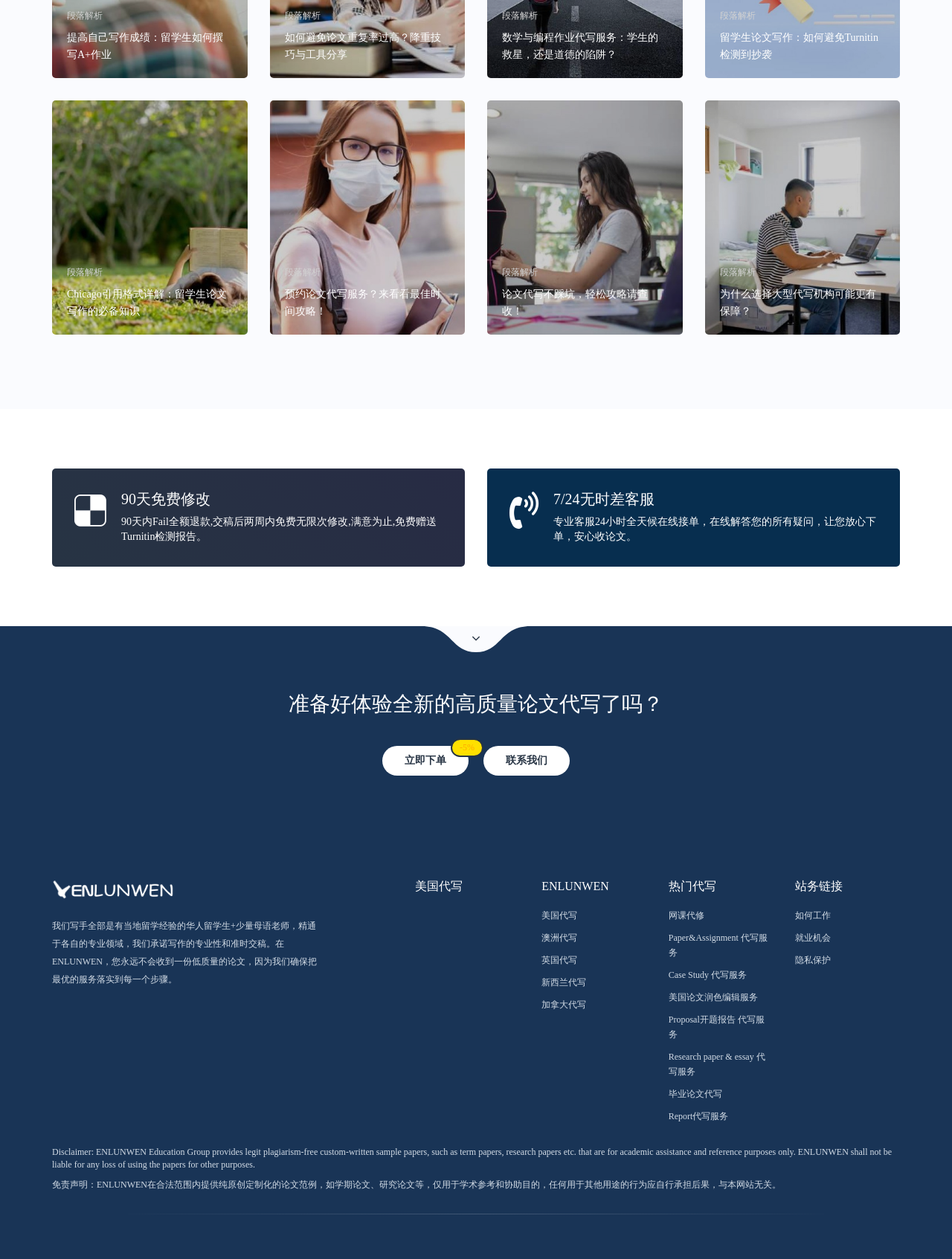Identify the bounding box coordinates of the area you need to click to perform the following instruction: "Click the link to learn about Chicago reference format".

[0.055, 0.08, 0.26, 0.266]